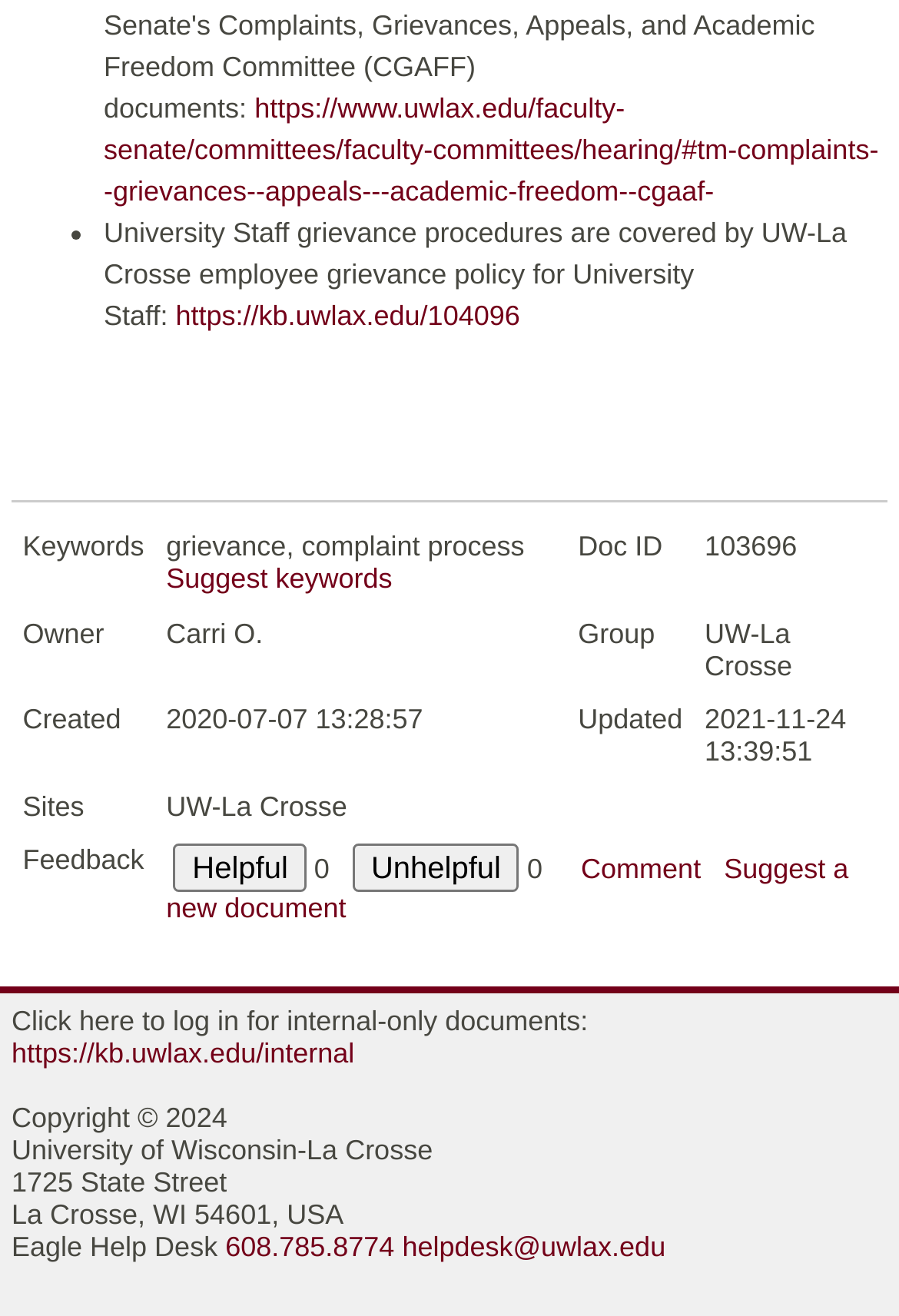Locate the bounding box coordinates of the segment that needs to be clicked to meet this instruction: "View the University Staff grievance procedures".

[0.195, 0.227, 0.578, 0.252]